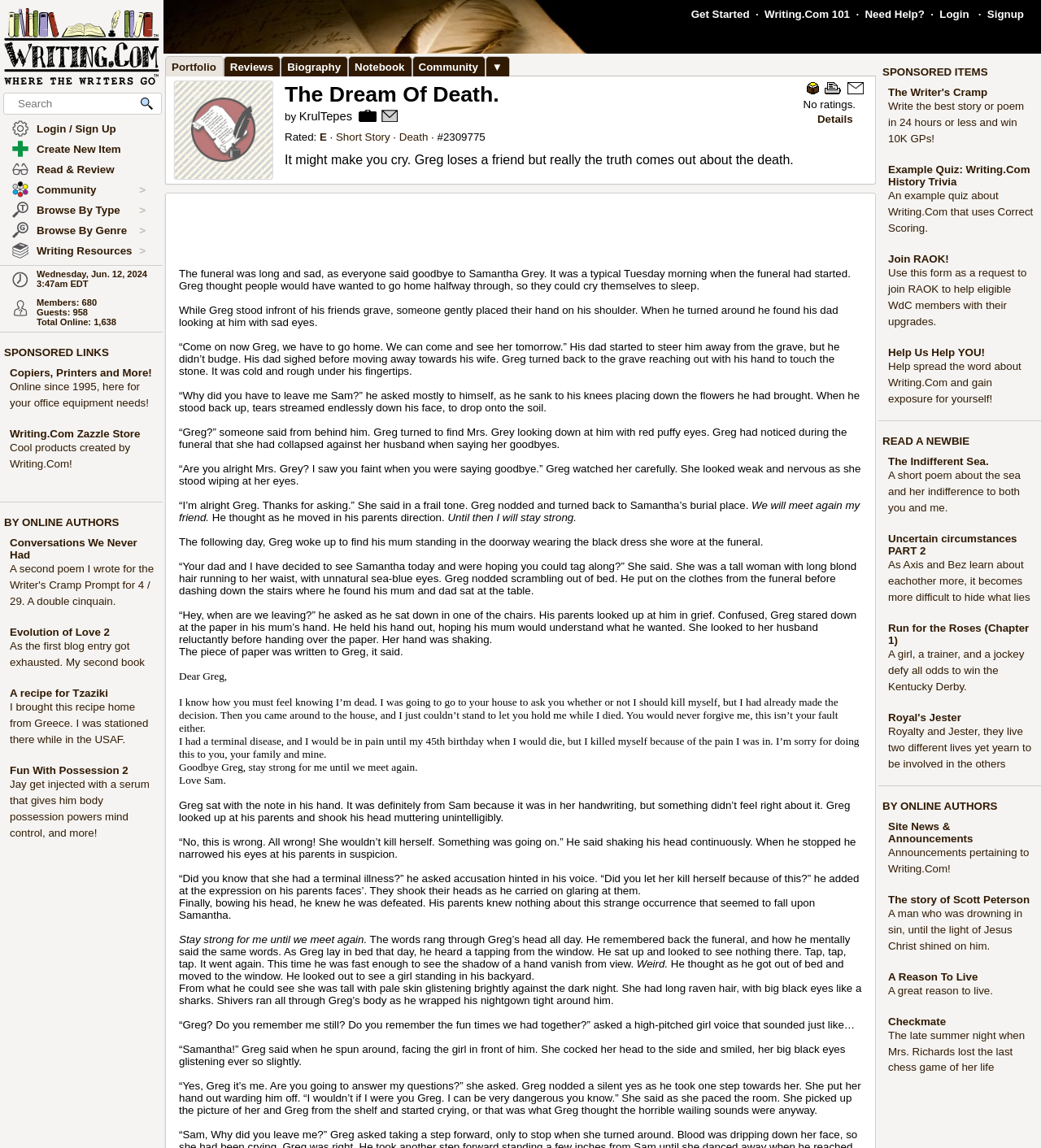What are the main categories of content on this website?
Please answer the question with a single word or phrase, referencing the image.

Read & Review, Create New Item, Community, etc.